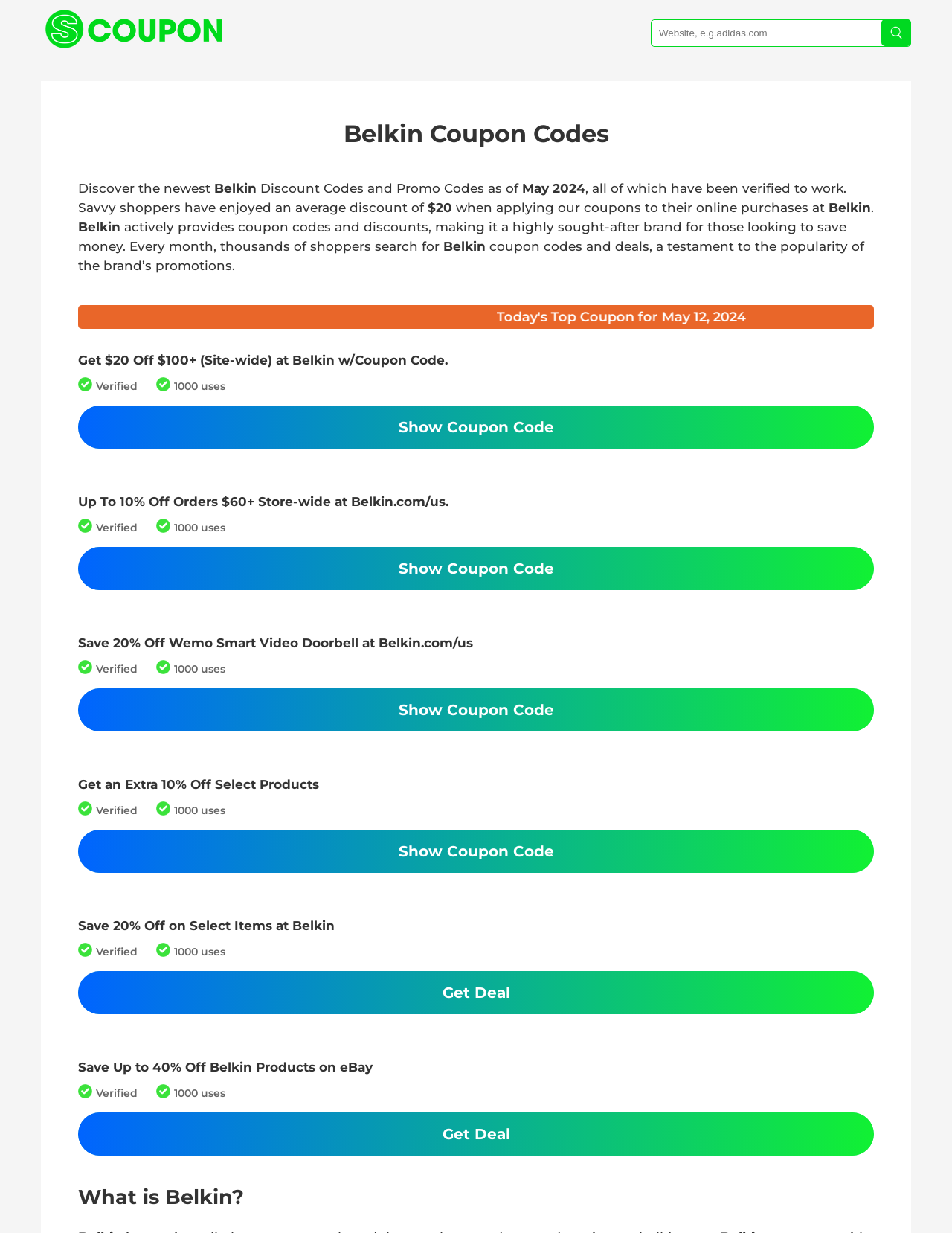From the webpage screenshot, identify the region described by Get Deal. Provide the bounding box coordinates as (top-left x, top-left y, bottom-right x, bottom-right y), with each value being a floating point number between 0 and 1.

[0.082, 0.788, 0.918, 0.823]